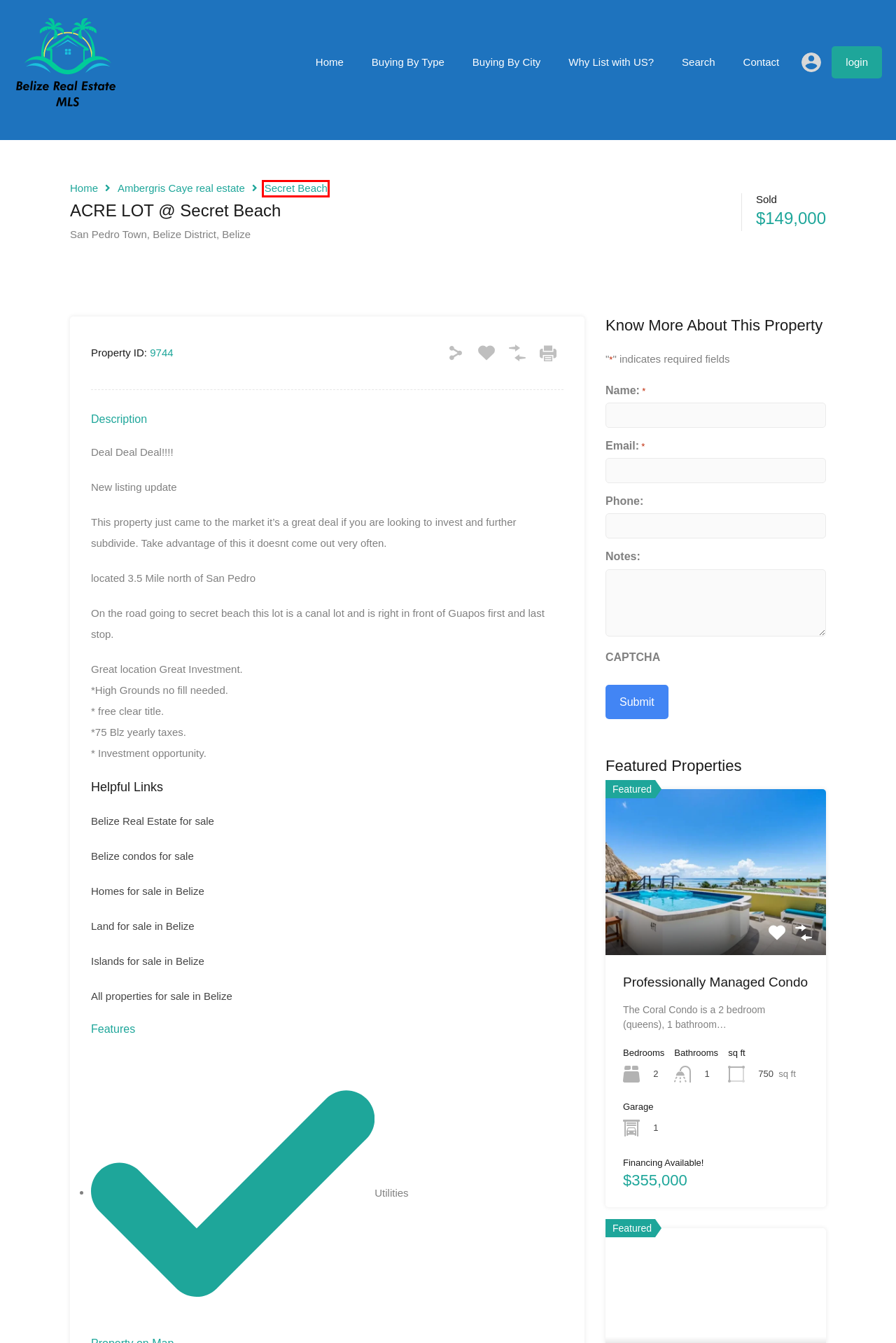You have a screenshot of a webpage with a red rectangle bounding box around an element. Identify the best matching webpage description for the new page that appears after clicking the element in the bounding box. The descriptions are:
A. Homes For Sale In Belize
B. Secret Beach - Belize Real Estate MLS
C. Belize Real Estate MLS
D. Ambergris Caye Real Estate
E. Belize Condos For Sale
F. Why List With Us?
G. Dashboard
H. Land For Sale In Belize

B